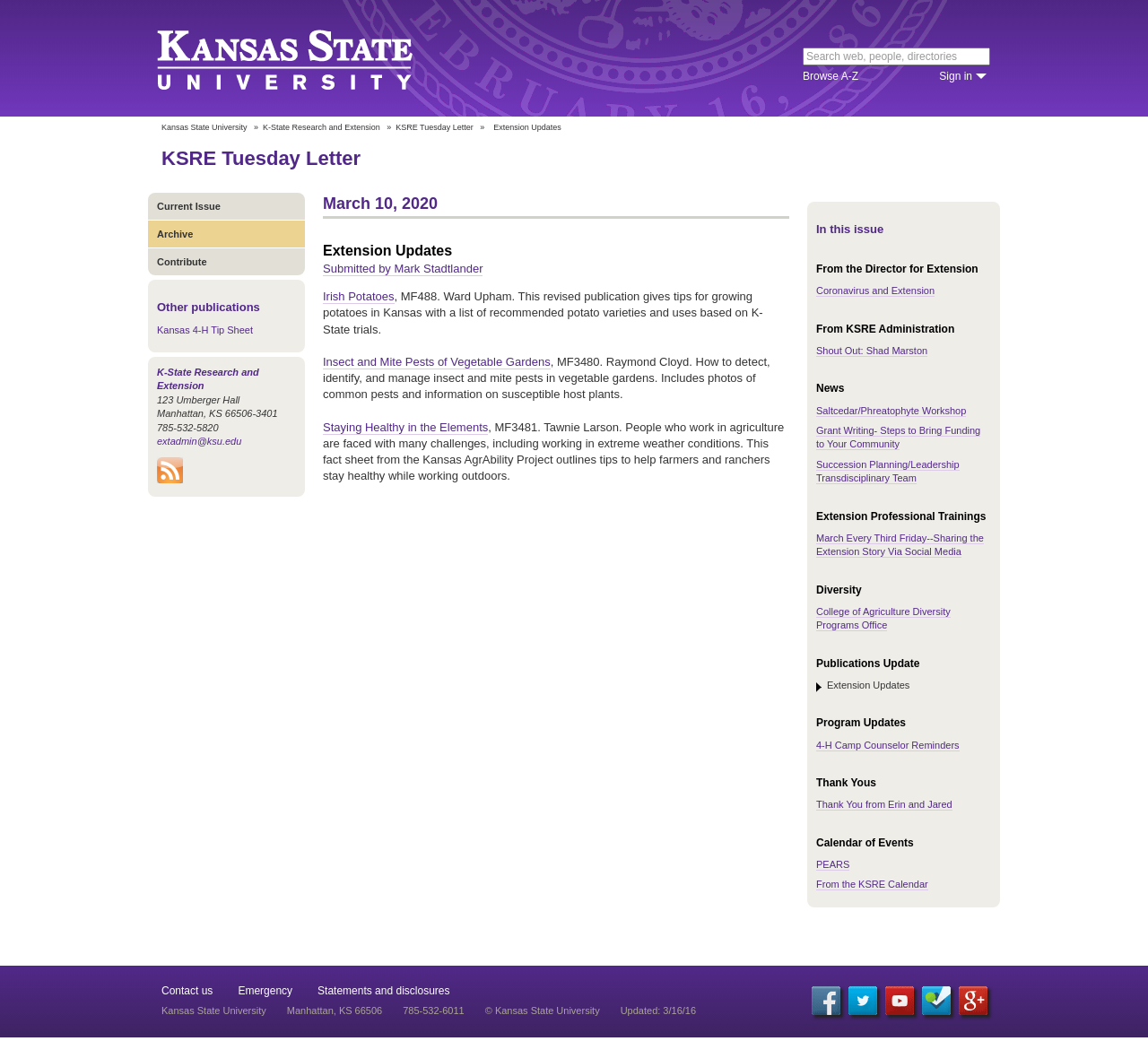Provide the bounding box coordinates of the section that needs to be clicked to accomplish the following instruction: "Read the article about the most powerful Gamo air rifle."

None